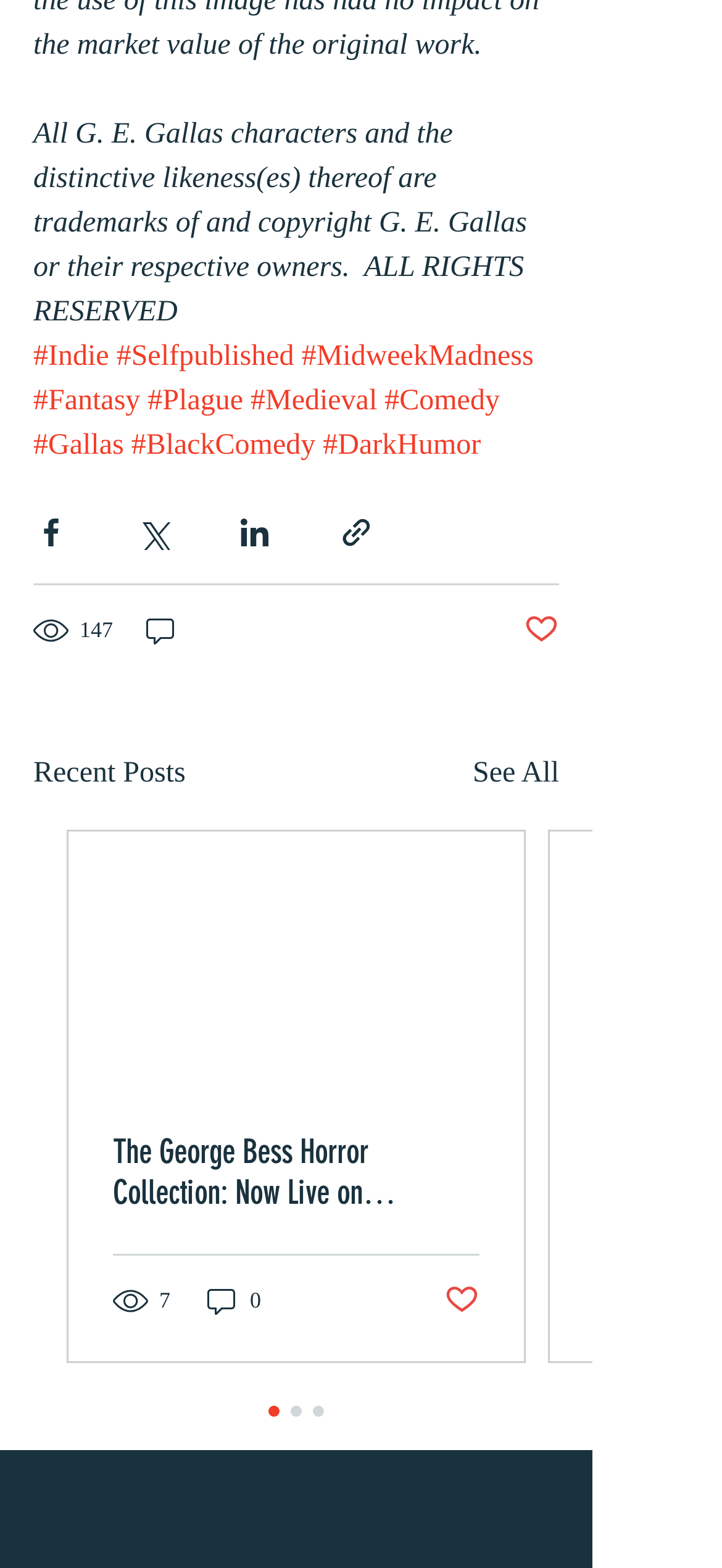What is the purpose of the 'Post not marked as liked' button?
Based on the image, respond with a single word or phrase.

Liking